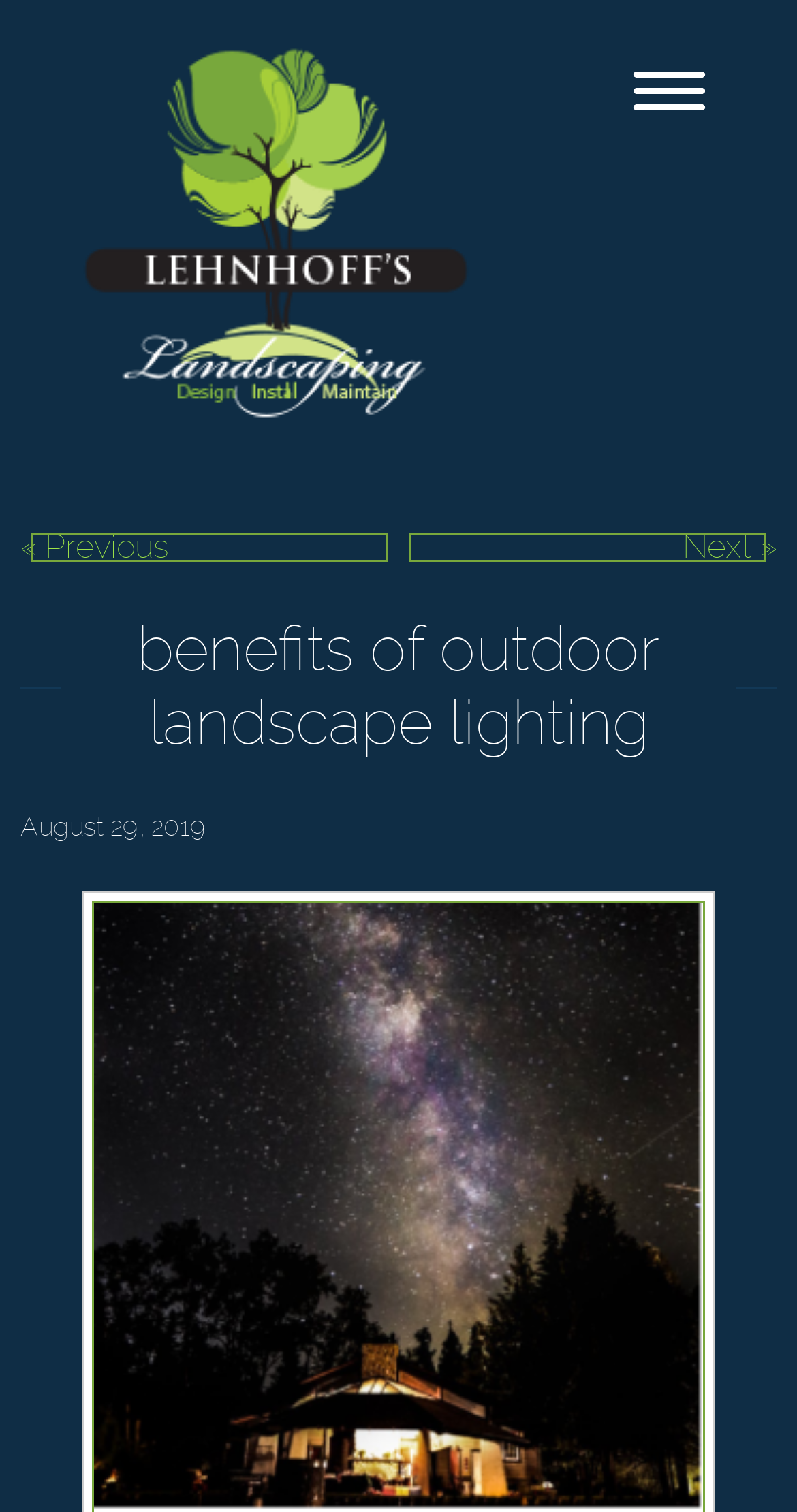Offer a detailed account of what is visible on the webpage.

The webpage is about the benefits of outdoor landscape lighting, with a prominent logo of "Lehnhoffs" at the top left corner, accompanied by a link to the same name. To the right of the logo, there is a button with navigation links "« Previous" and "Next »". 

Below the logo and navigation button, there is a heading that reads "Benefits of Outdoor Landscape Lighting". Underneath the heading, the date "August 29, 2019" is displayed. 

The main content of the webpage is an image that takes up most of the page, titled "Benefits Of Outdoor Landscape Lighting", which is likely an infographic or a visual representation of the benefits of outdoor landscape lighting.